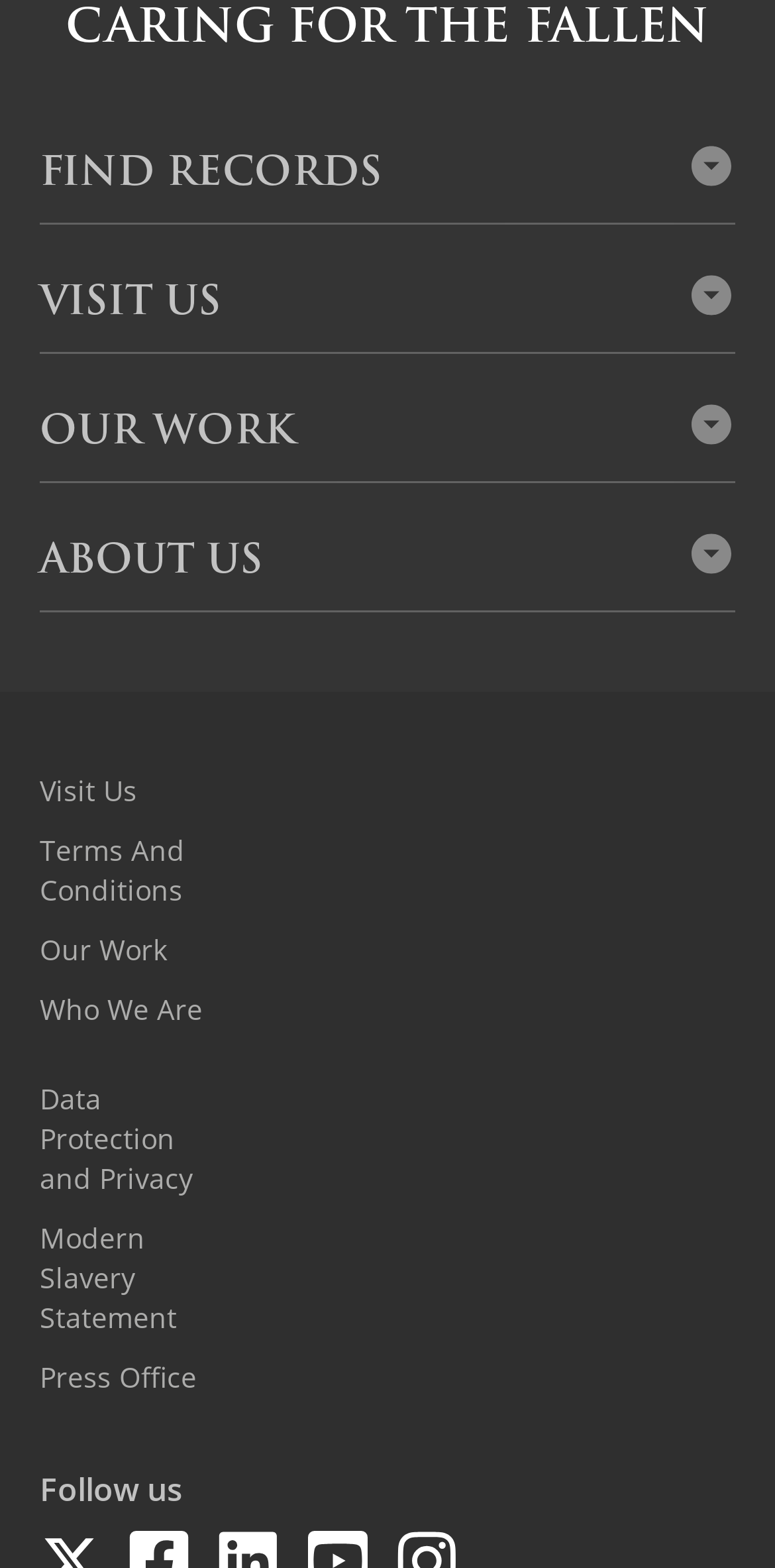Kindly determine the bounding box coordinates for the area that needs to be clicked to execute this instruction: "Find war dead".

[0.051, 0.162, 0.949, 0.203]